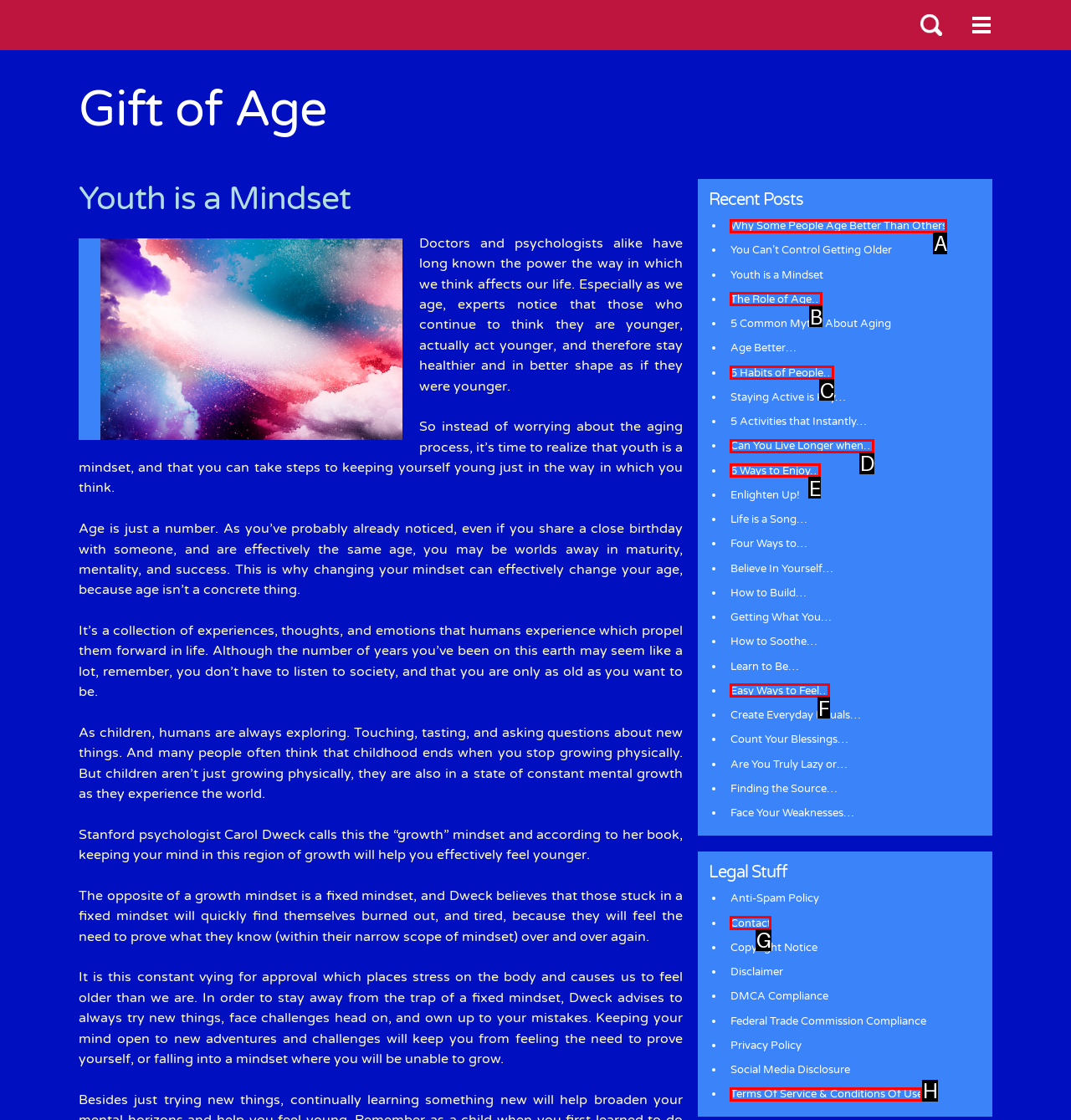Point out which HTML element you should click to fulfill the task: contact the website administrator.
Provide the option's letter from the given choices.

G